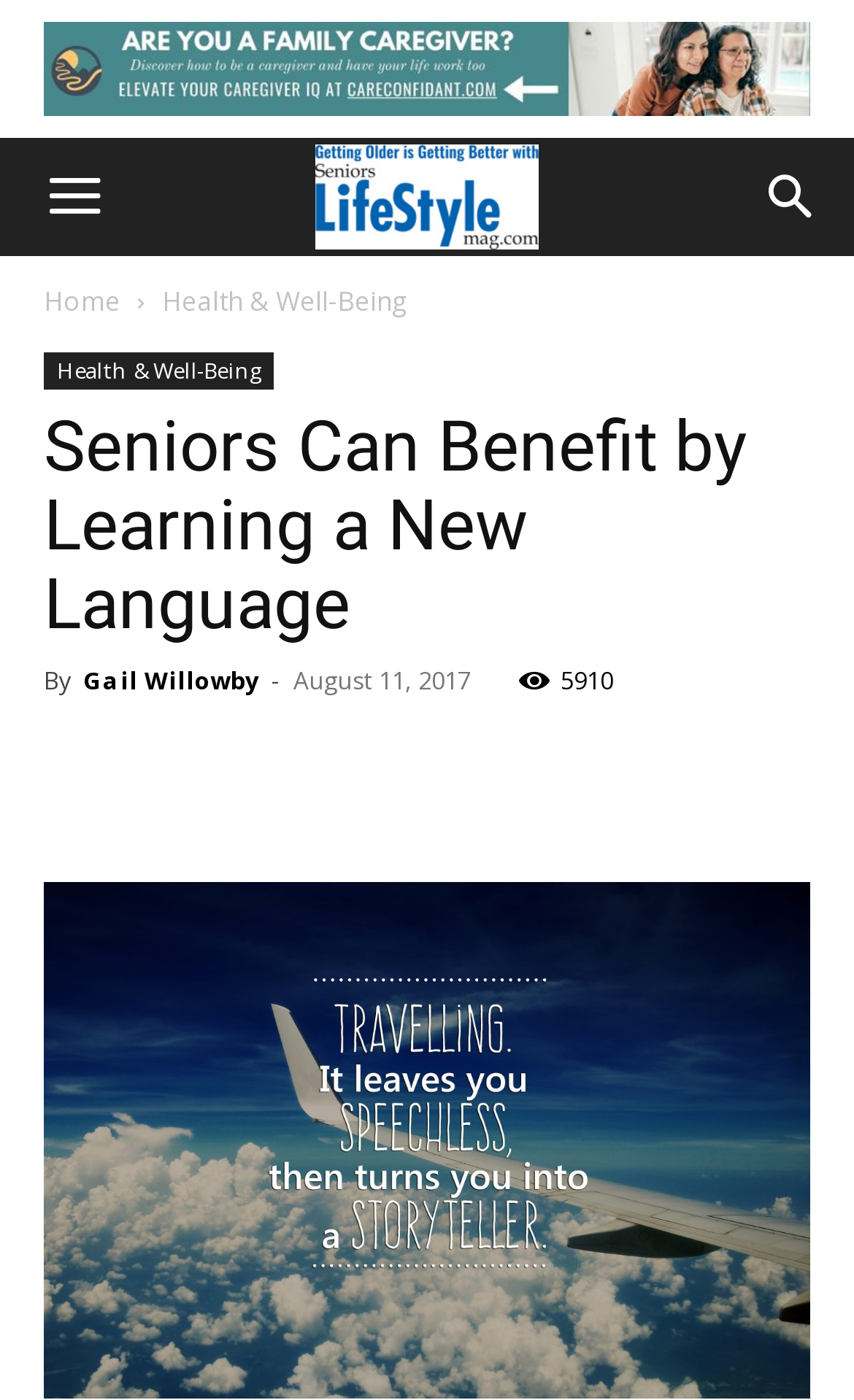What is the primary heading on this webpage?

Seniors Can Benefit by Learning a New Language